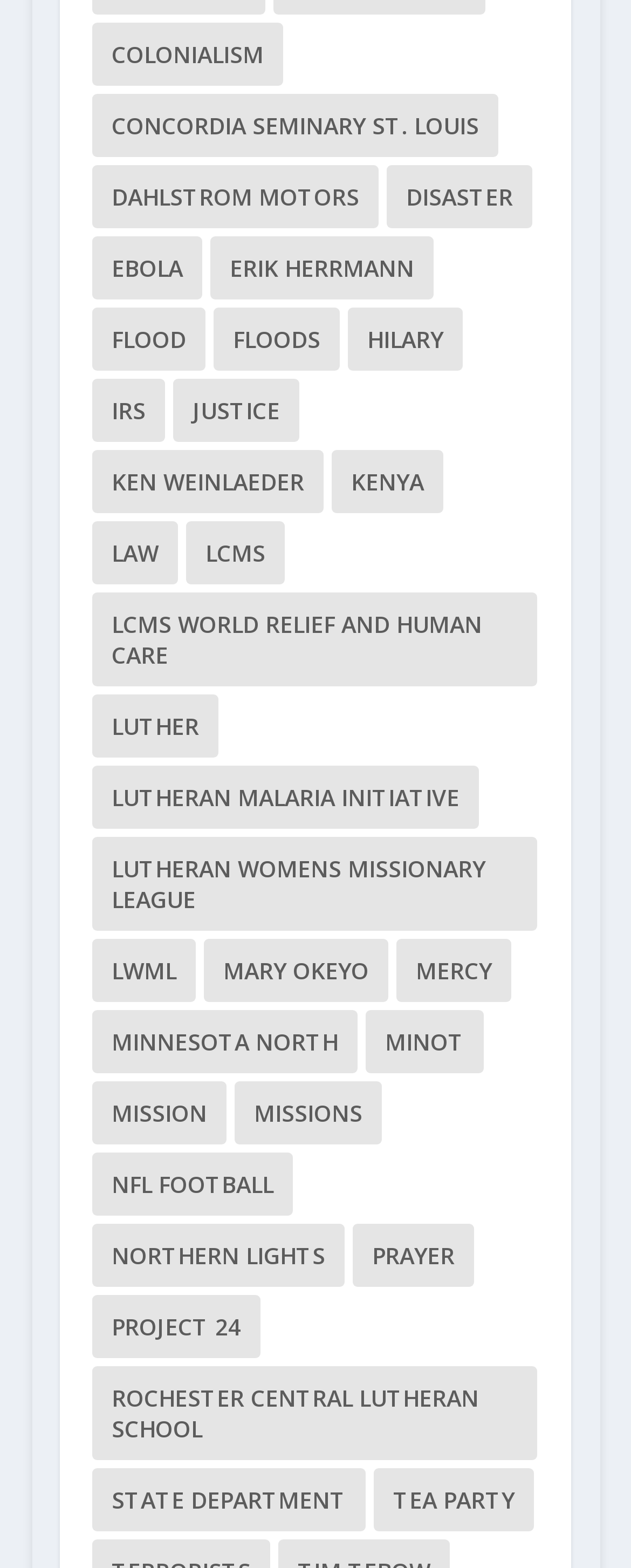How many links have the word 'Luther' in them?
Look at the screenshot and give a one-word or phrase answer.

4